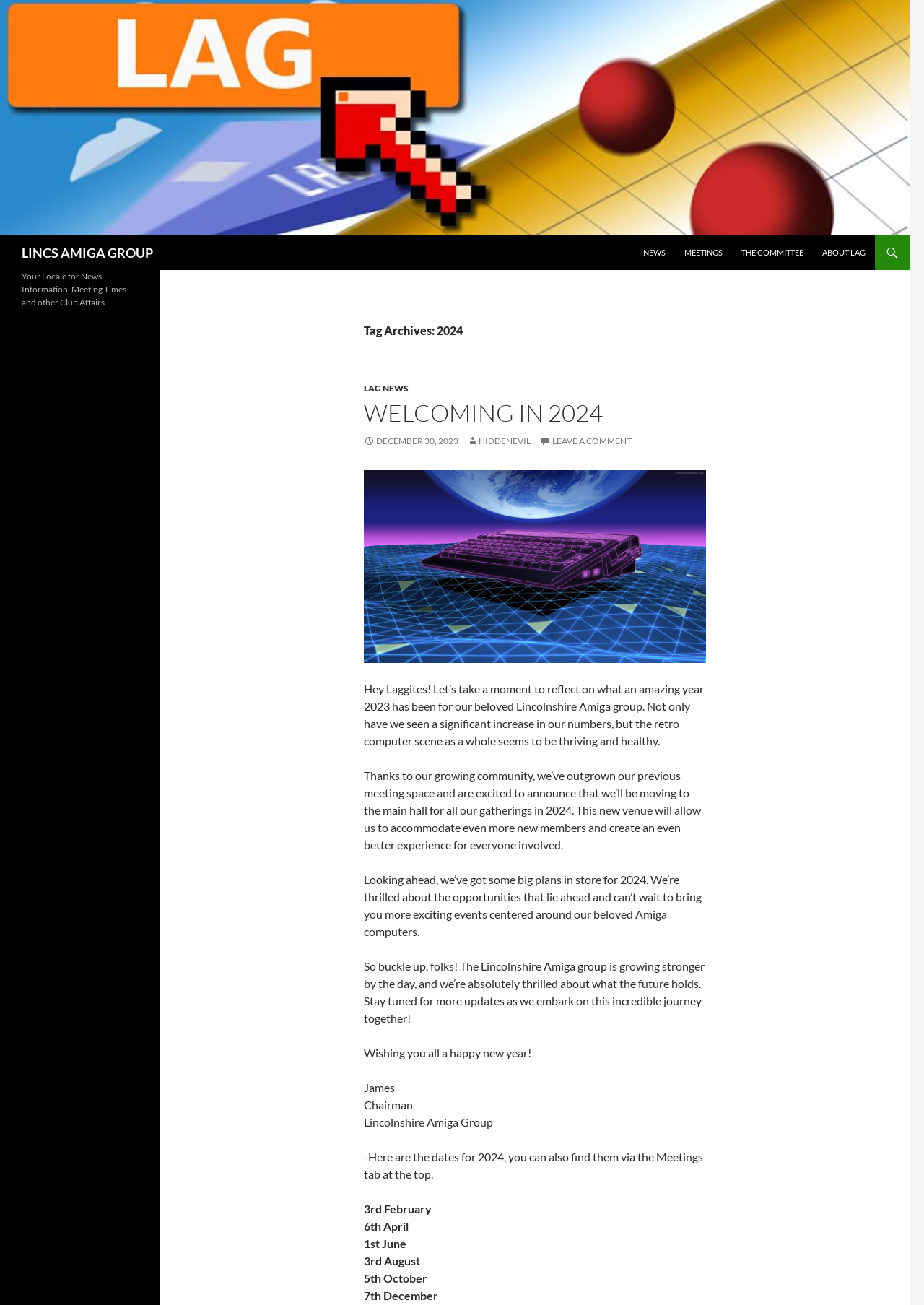What is the name of the group?
Offer a detailed and full explanation in response to the question.

The name of the group can be found in the top-left corner of the webpage, where it is written in bold font as '2024 | LINCS AMIGA GROUP'. This is also the title of the webpage, indicating that the webpage is about the LINCS AMIGA GROUP.